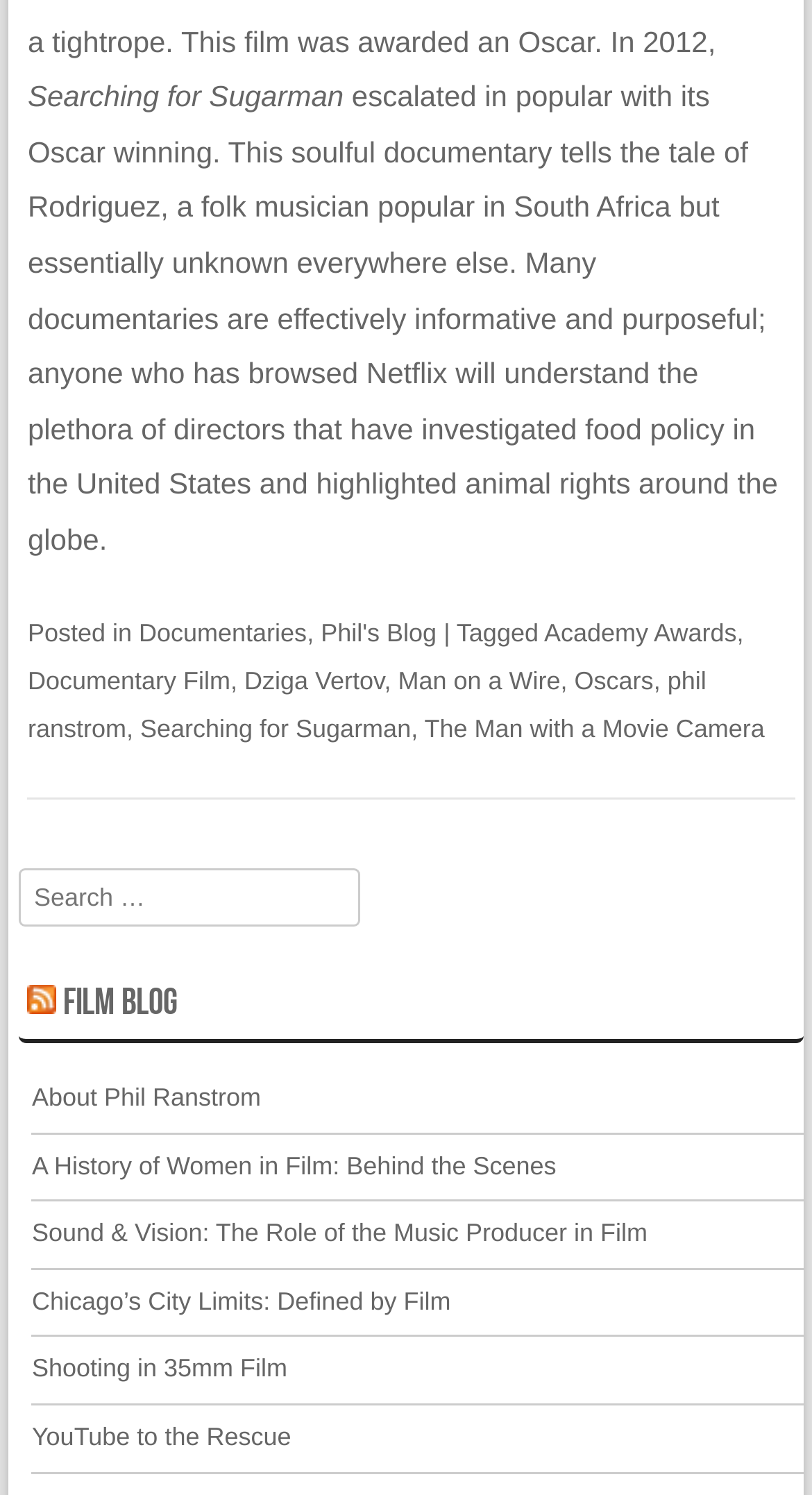Kindly determine the bounding box coordinates of the area that needs to be clicked to fulfill this instruction: "view the posts from May 2024".

None